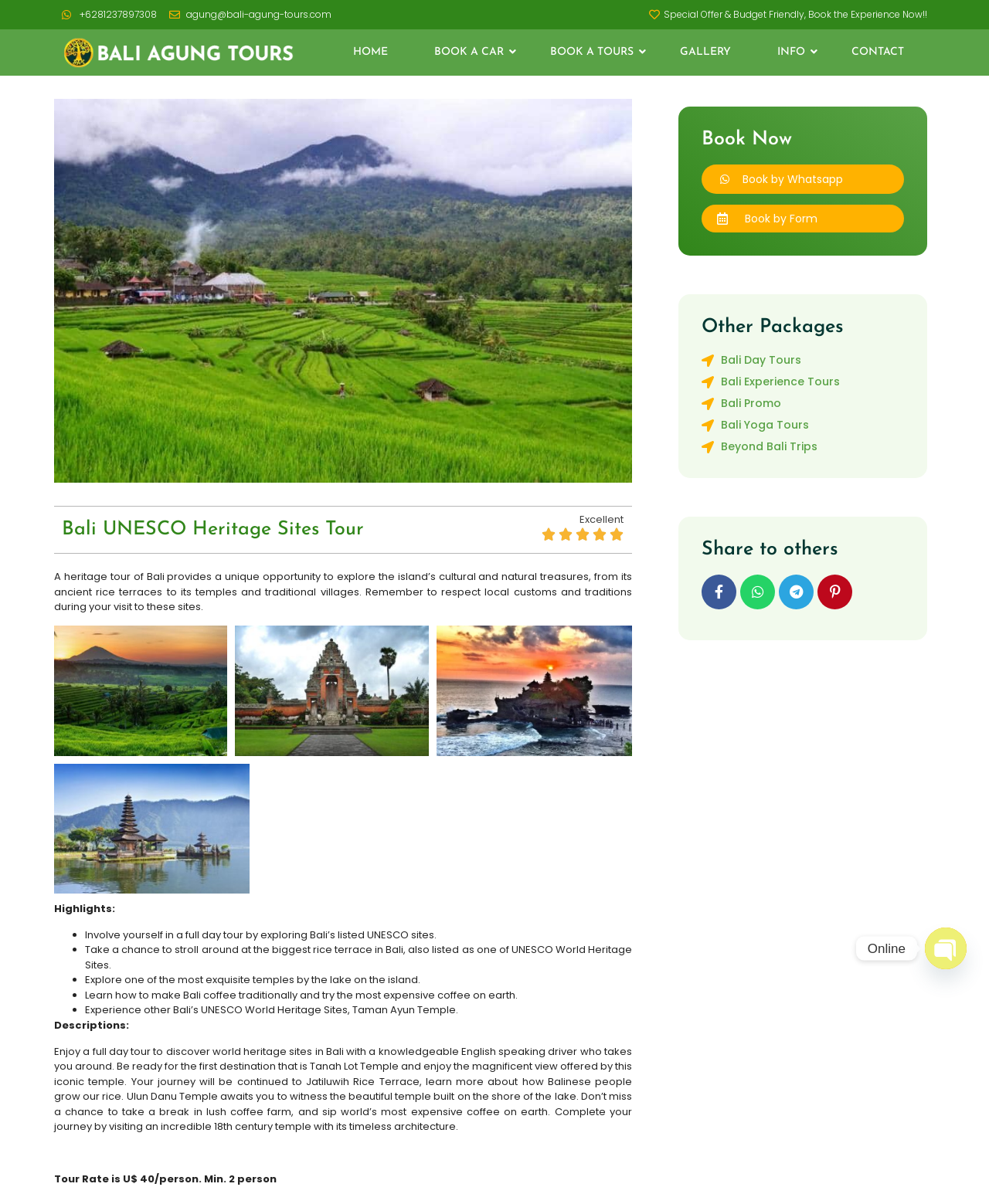What is the rating of the tour?
Look at the webpage screenshot and answer the question with a detailed explanation.

The rating of the tour can be found in the heading section, which displays 'Excellent' and '5/5'.